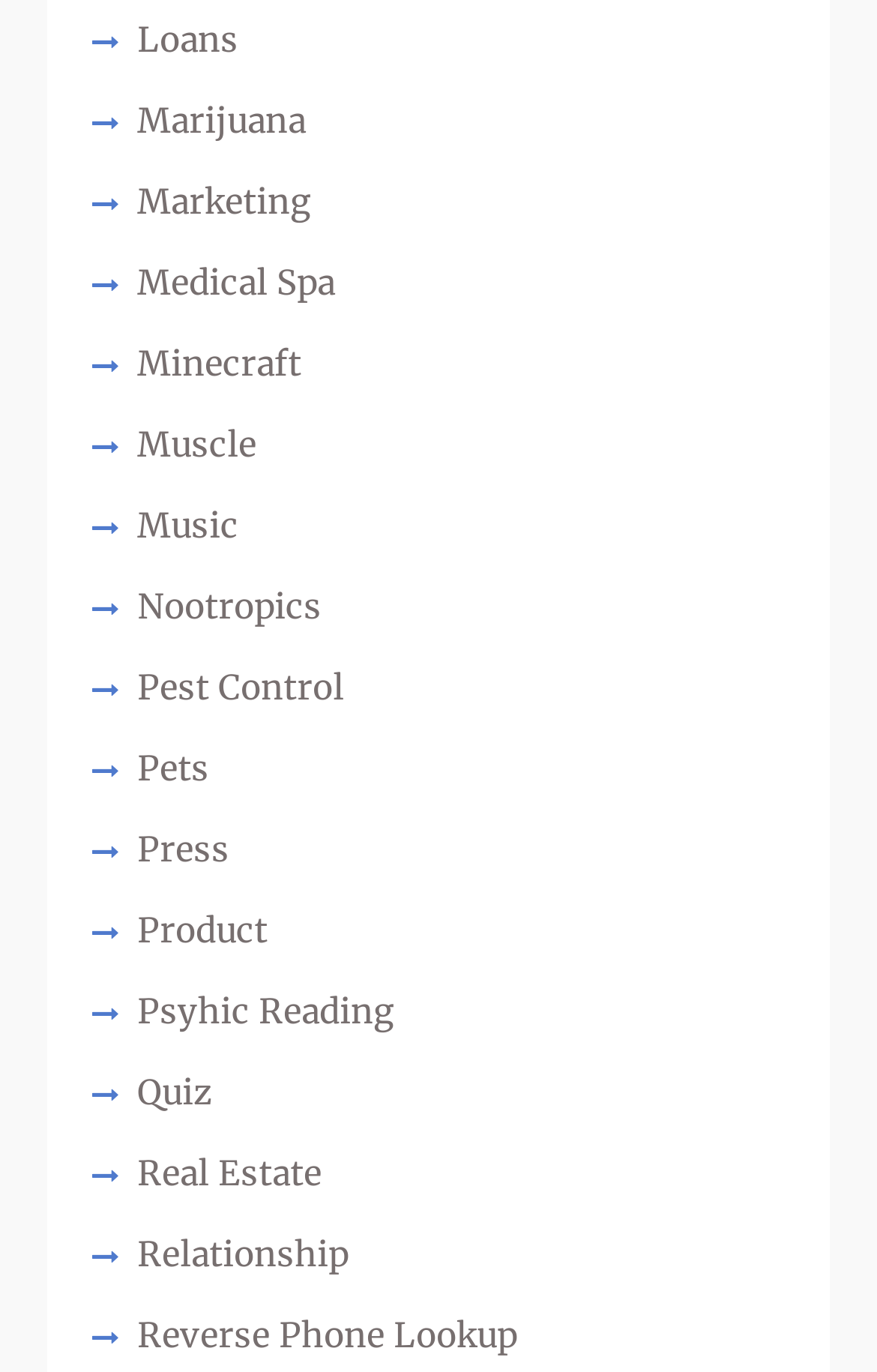Highlight the bounding box of the UI element that corresponds to this description: "Psyhic Reading".

[0.156, 0.713, 0.784, 0.762]